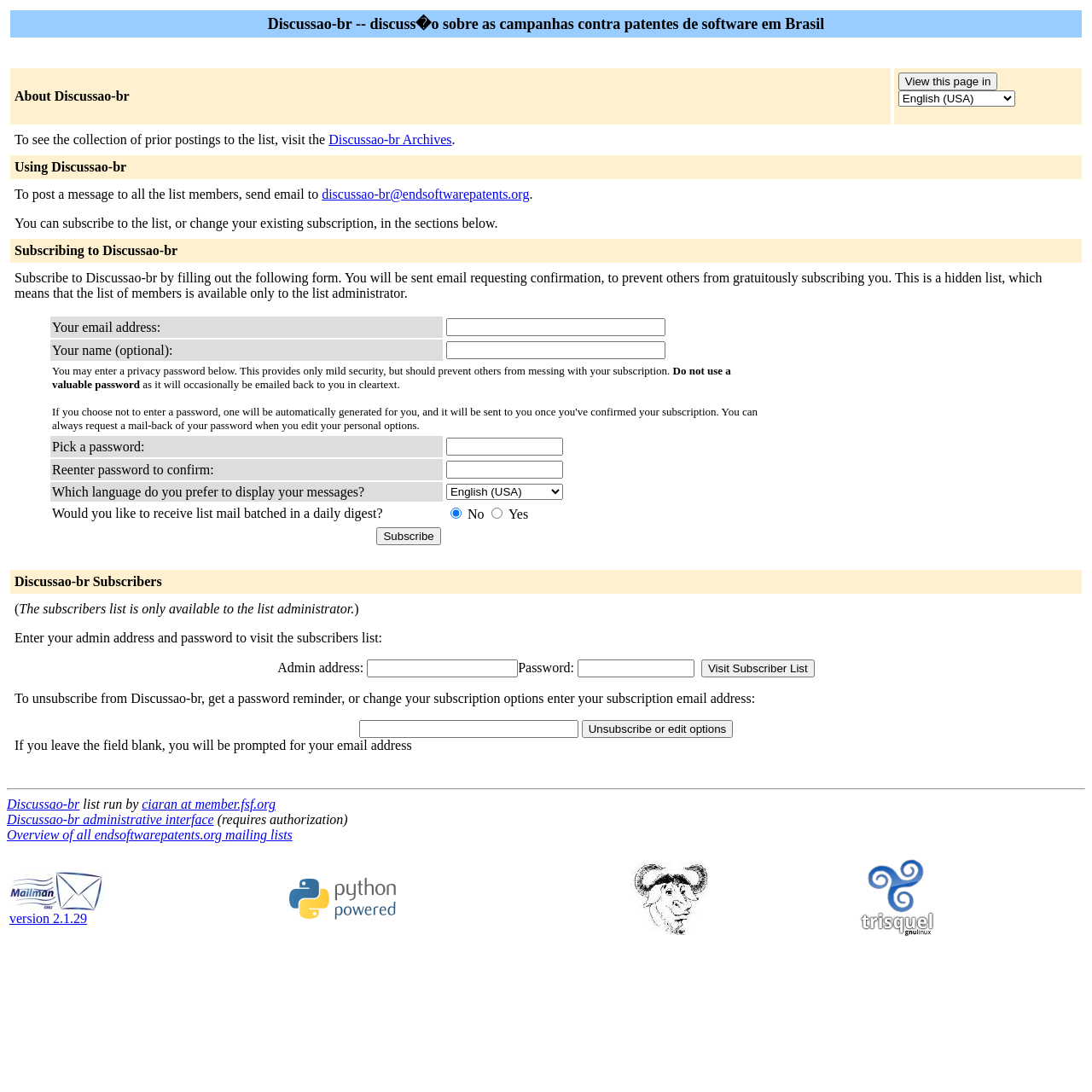What is the role of the list administrator?
Please use the image to deliver a detailed and complete answer.

The list administrator is responsible for managing the subscribers list, as indicated by the text '(The subscribers list is only available to the list administrator.)'.